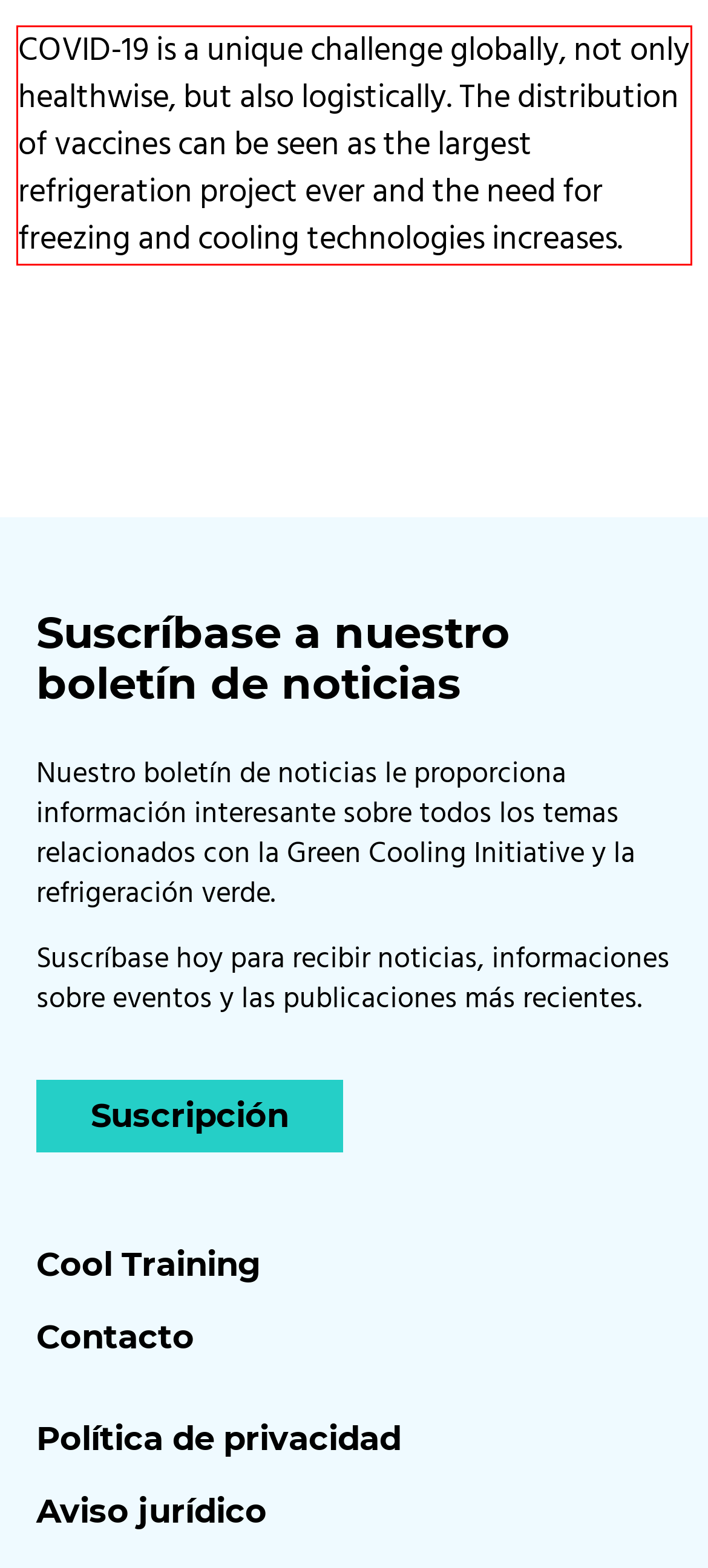You are given a screenshot showing a webpage with a red bounding box. Perform OCR to capture the text within the red bounding box.

COVID-19 is a unique challenge globally, not only healthwise, but also logistically. The distribution of vaccines can be seen as the largest refrigeration project ever and the need for freezing and cooling technologies increases.